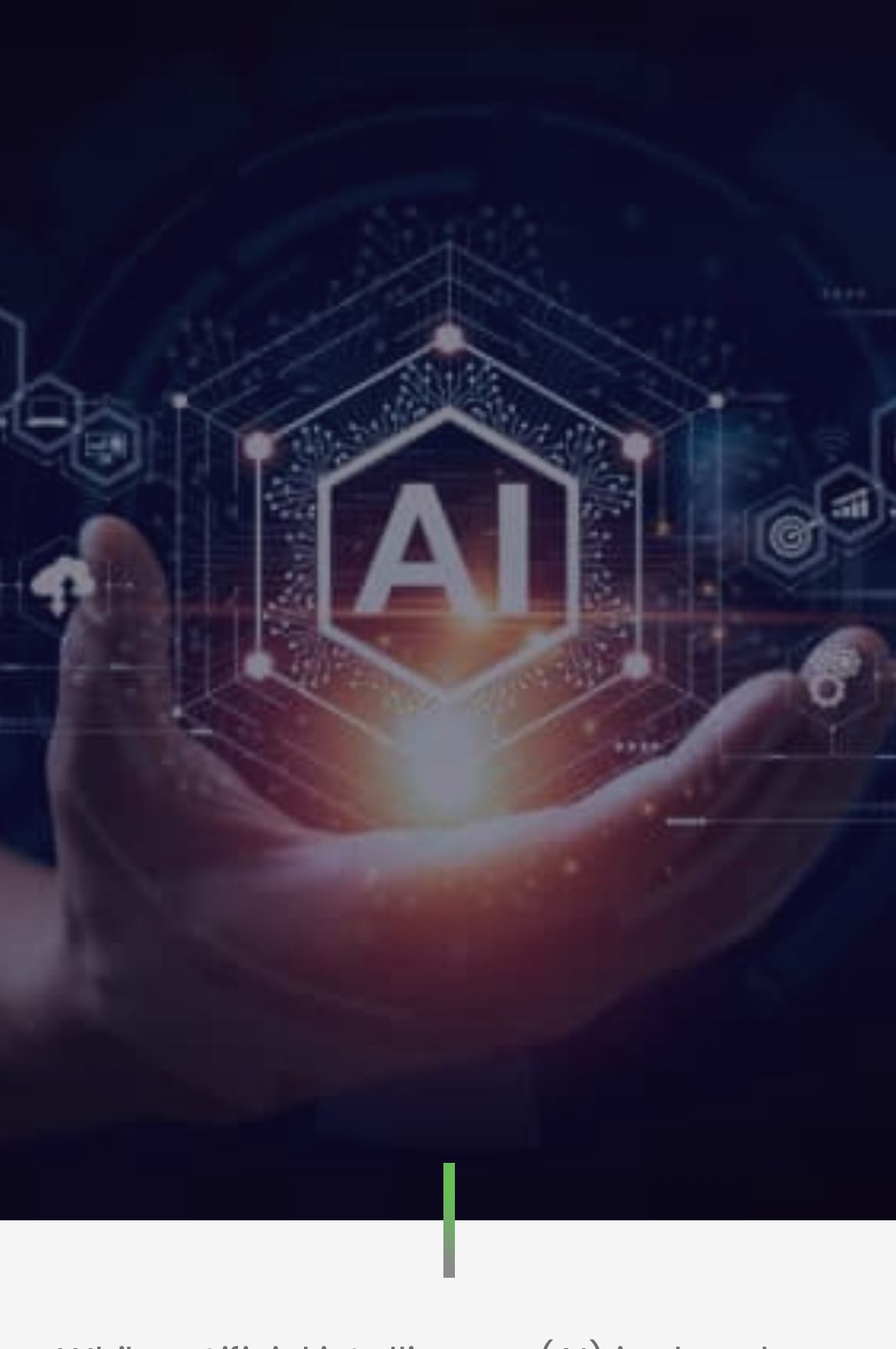Please find and provide the title of the webpage.

Misuse of AI and its Consequences.